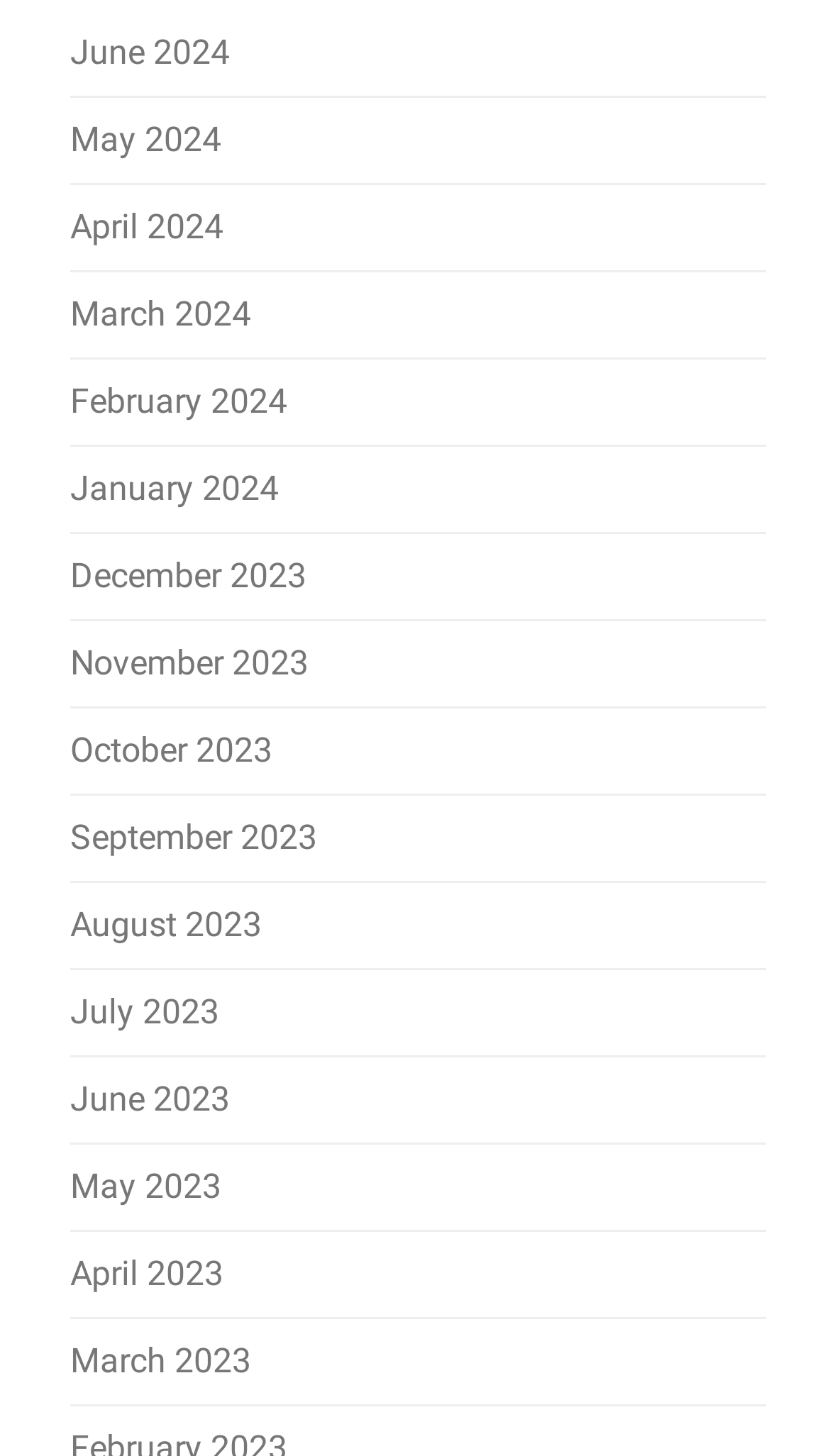Provide your answer to the question using just one word or phrase: How many links are listed in total?

12